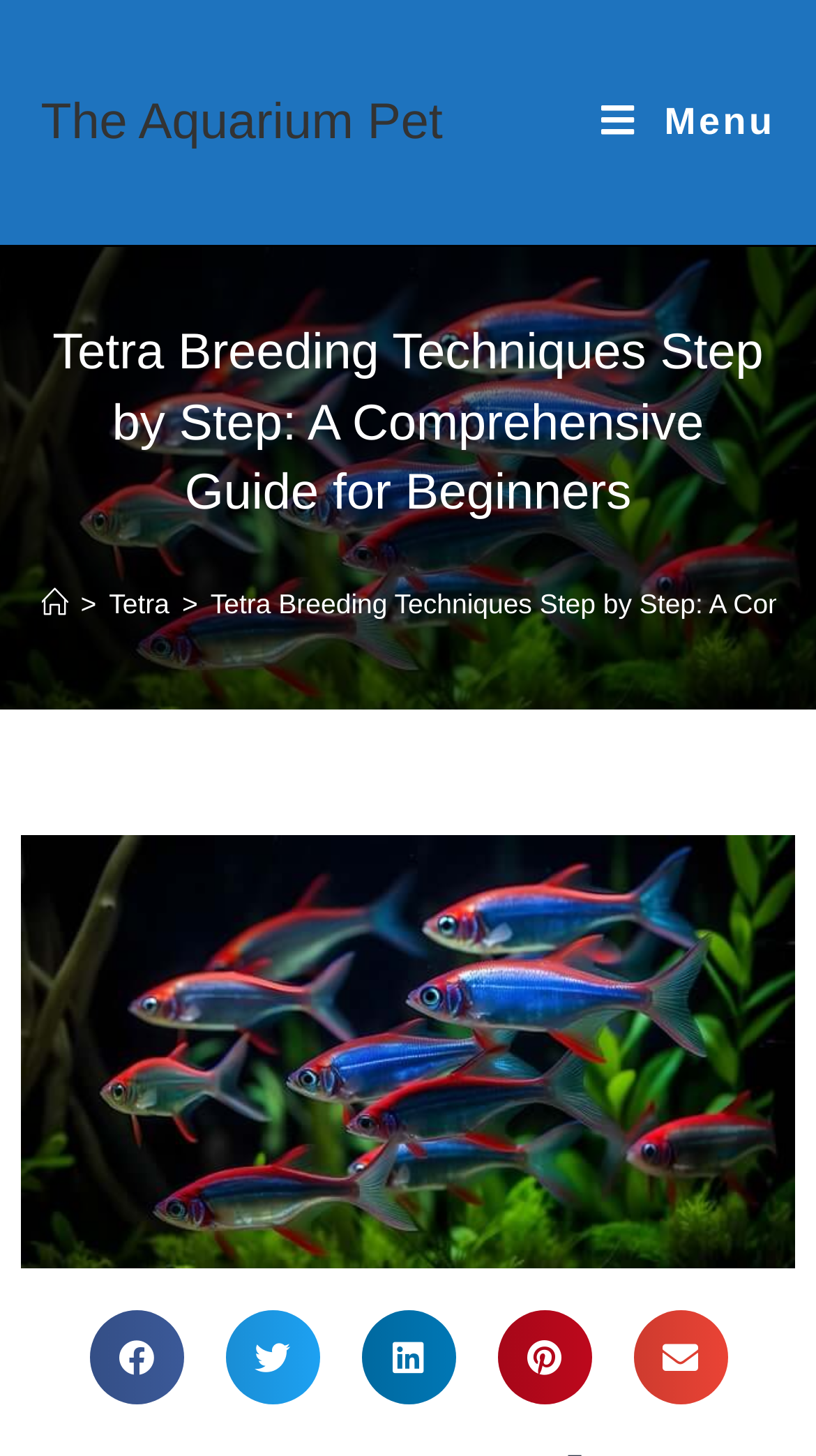Give a short answer to this question using one word or a phrase:
What is the first item in the breadcrumbs navigation?

Home